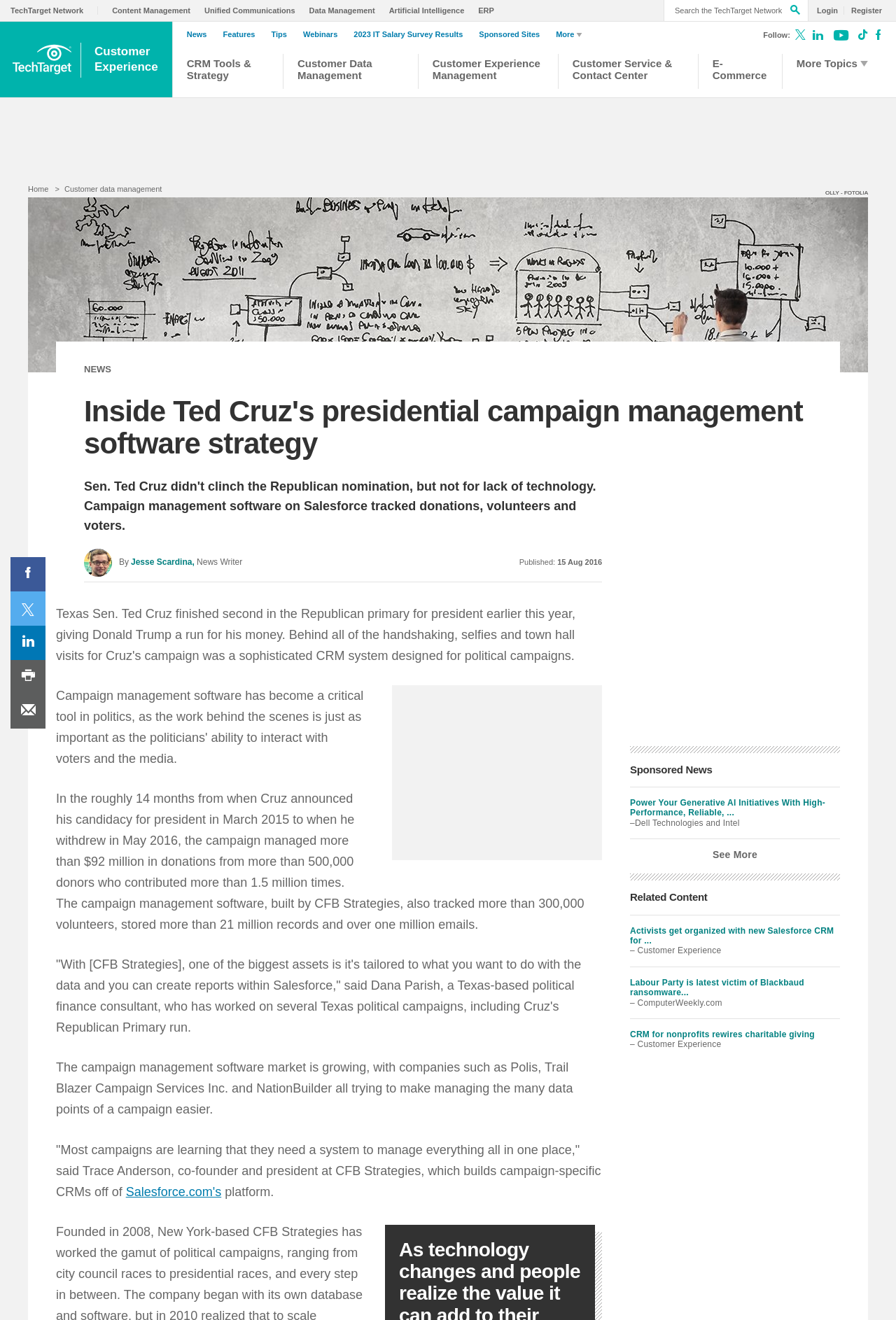Convey a detailed summary of the webpage, mentioning all key elements.

This webpage is about an article titled "Inside Ted Cruz's presidential campaign management software strategy" on TechTarget. At the top of the page, there is a search bar with a "Search" button next to it, followed by links to "Login" and "Register". Below these elements, there are several links to various topics, including "TechTarget Network", "Content Management", "Unified Communications", and more.

On the left side of the page, there are links to "News", "Features", "Tips", "Webinars", and other topics. Below these links, there is a section with social media links, including "Follow @techtargetnews on X", "Follow searchCustomerExperience on LinkedIn", and more.

The main article is divided into several sections. The first section has a heading that summarizes the article, followed by a brief introduction to the topic. The article then dives into the details of how the Cruz campaign used campaign management software on Salesforce to track donations, volunteers, and voters.

The article features several quotes from experts, including Dana Parish, a Texas-based political finance consultant, and Trace Anderson, co-founder and president at CFB Strategies. There are also links to related content, including articles about Salesforce CRM and nonprofit organizations.

At the bottom of the page, there are sponsored links and a section titled "Related Content" with links to other articles on similar topics.